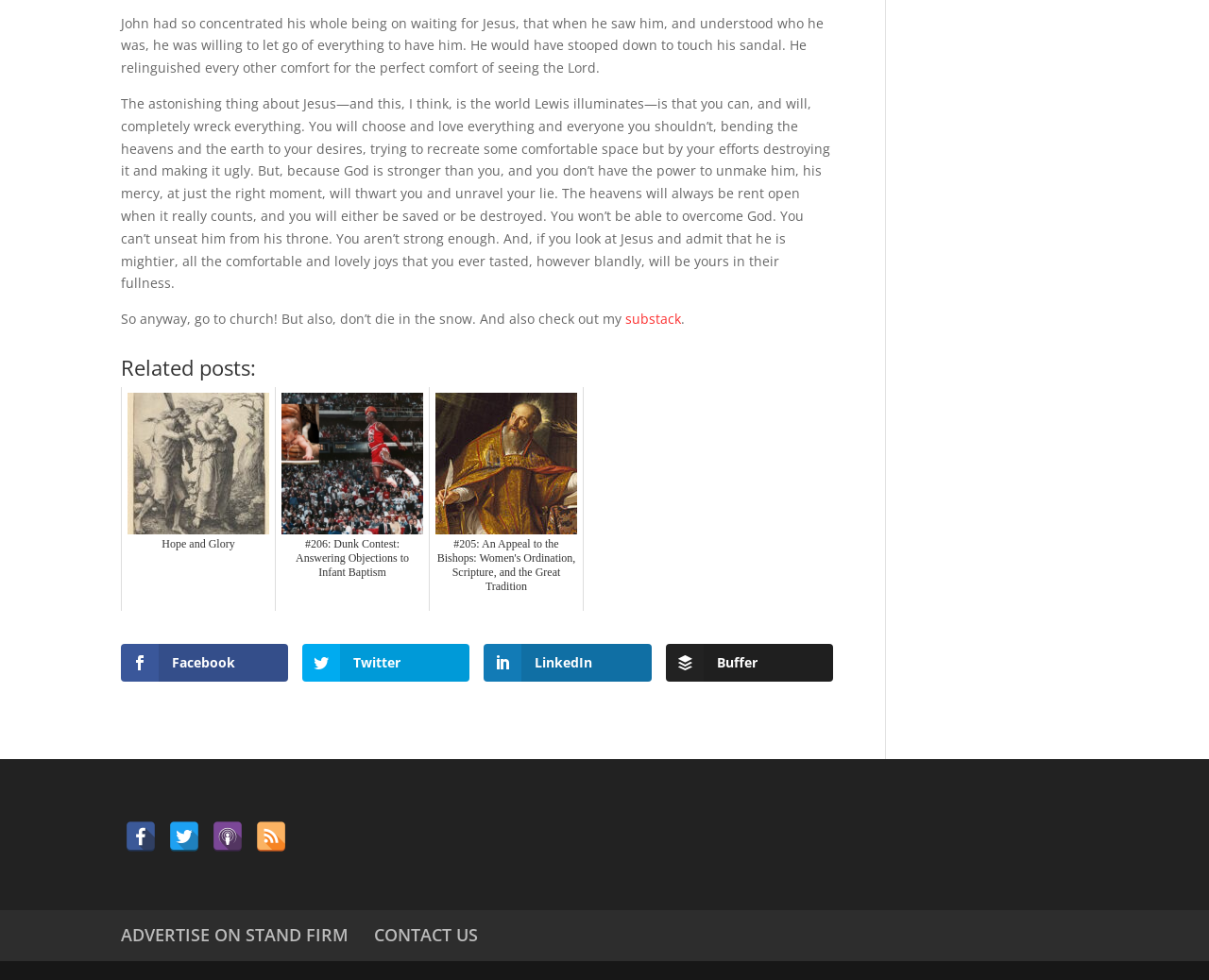Indicate the bounding box coordinates of the element that needs to be clicked to satisfy the following instruction: "Click on the 'substack' link". The coordinates should be four float numbers between 0 and 1, i.e., [left, top, right, bottom].

[0.517, 0.316, 0.563, 0.335]